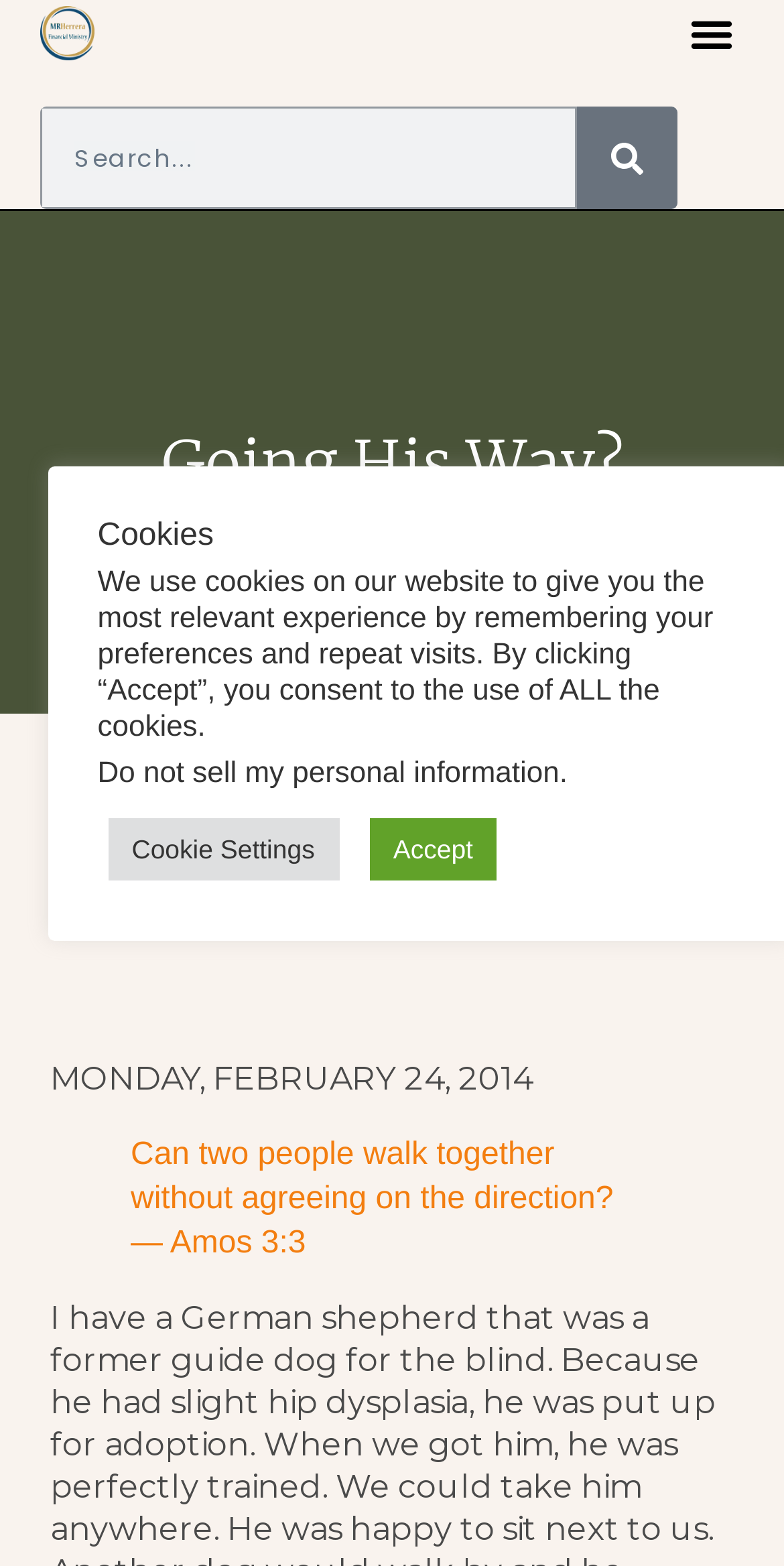Find the bounding box coordinates of the element to click in order to complete the given instruction: "Toggle the menu."

[0.865, 0.0, 0.95, 0.042]